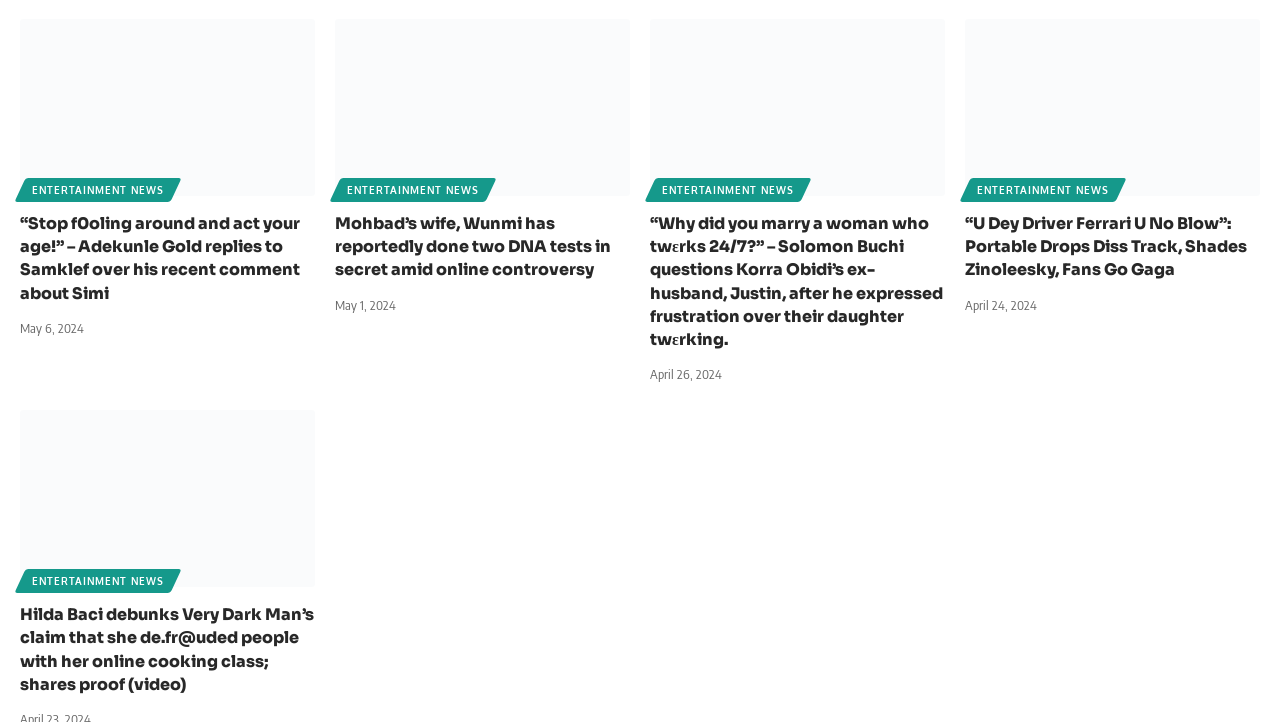Find the bounding box coordinates of the clickable region needed to perform the following instruction: "Read news about Adekunle Gold". The coordinates should be provided as four float numbers between 0 and 1, i.e., [left, top, right, bottom].

[0.016, 0.026, 0.246, 0.271]